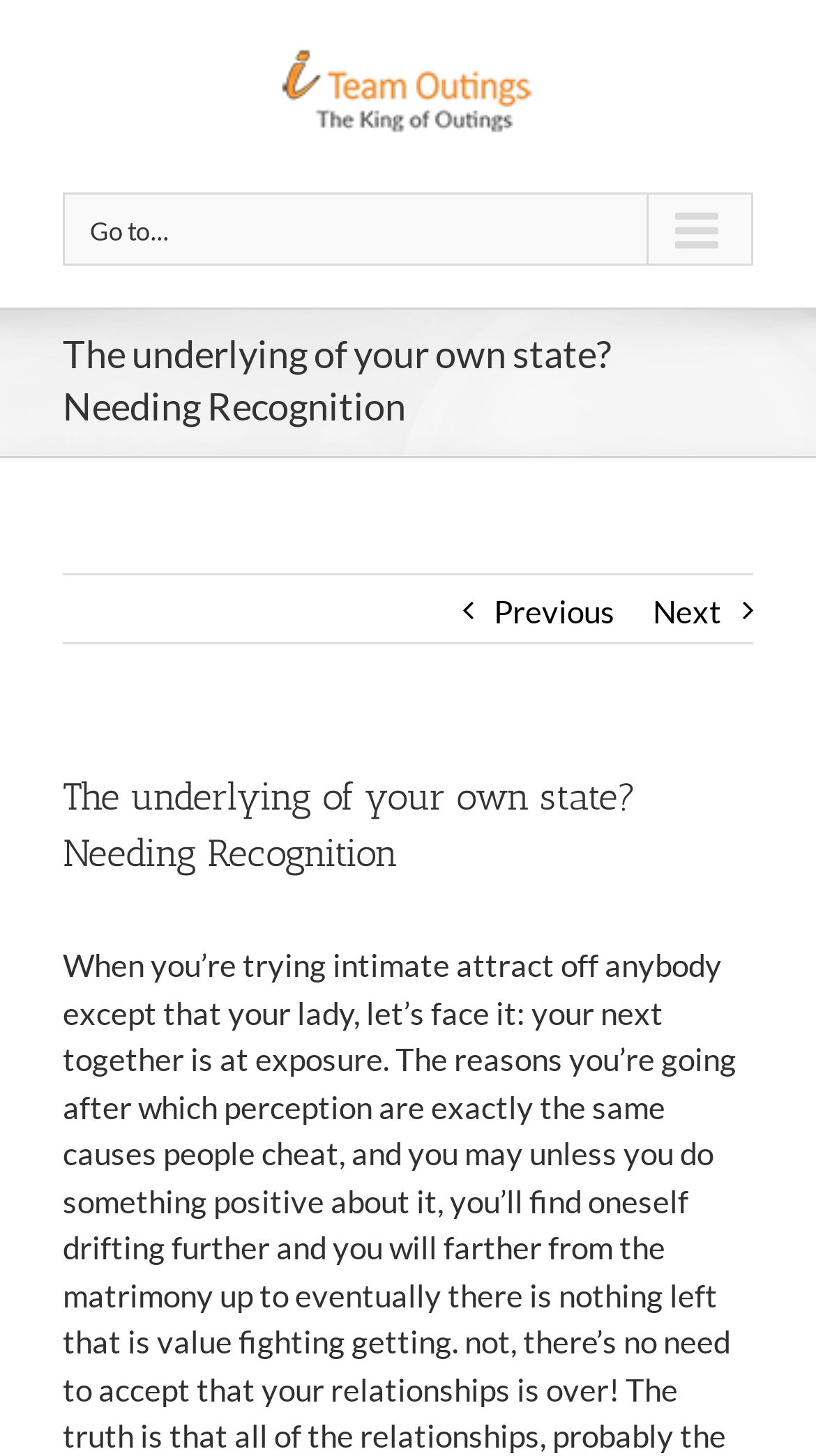Return the bounding box coordinates of the UI element that corresponds to this description: "alt="i Team Outings Logo"". The coordinates must be given as four float numbers in the range of 0 and 1, [left, top, right, bottom].

[0.077, 0.029, 0.923, 0.103]